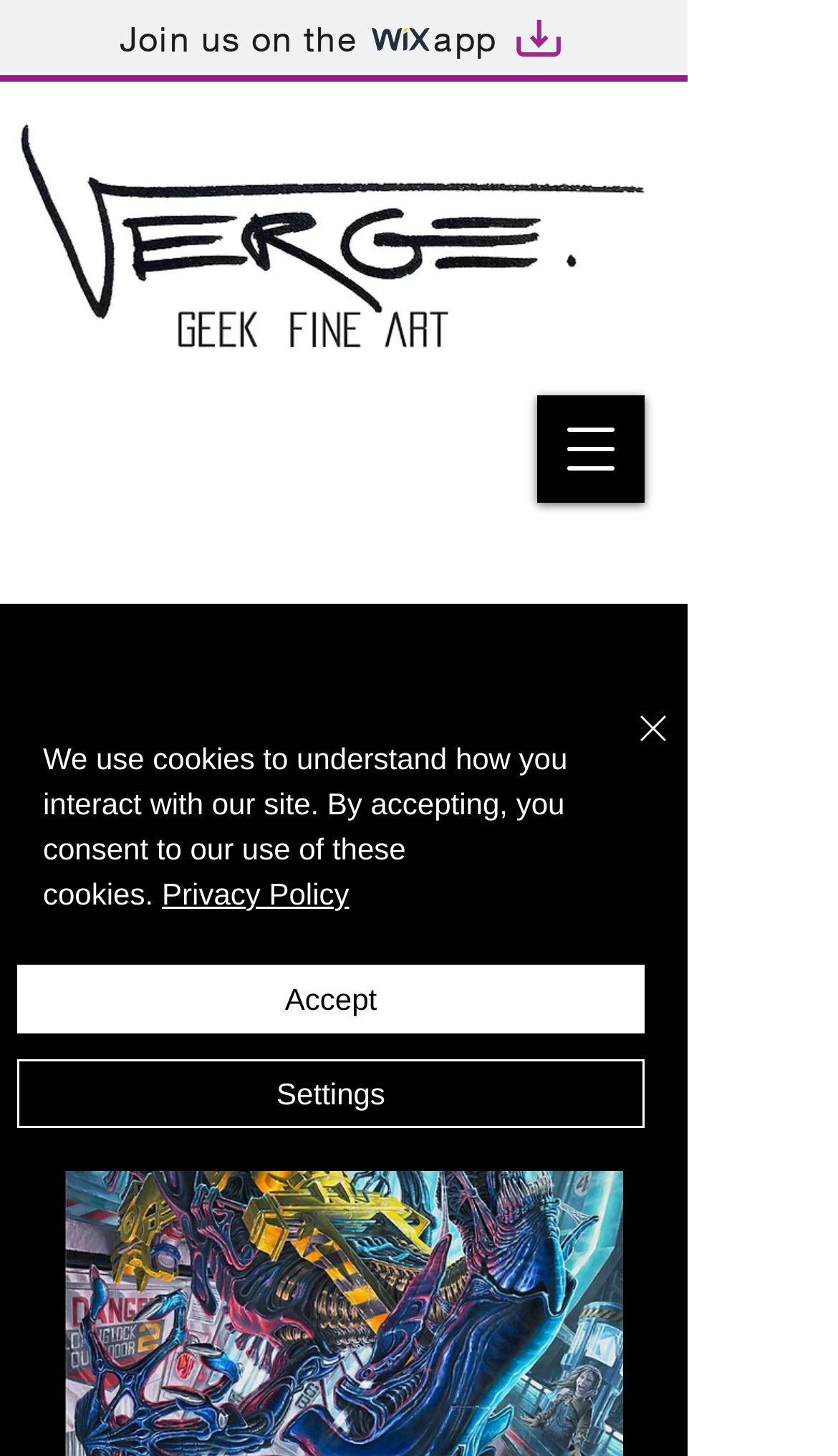How many buttons are there in the navigation menu?
Please provide a comprehensive answer based on the contents of the image.

There are two buttons in the navigation menu, 'Back to Home' and 'Add to Wishlist', which can be found by analyzing the popup dialog of the 'Open navigation menu' button.